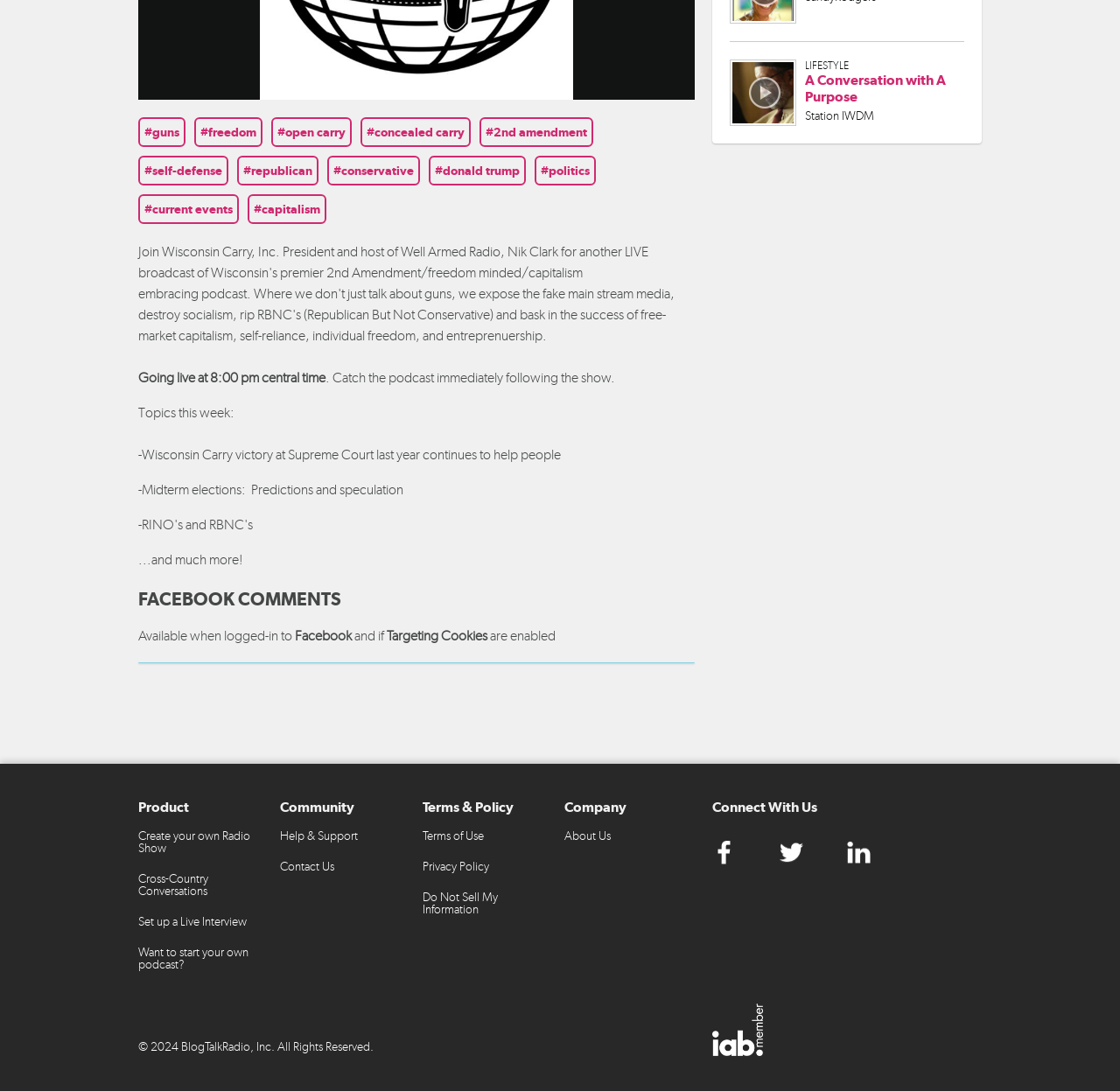Given the element description Contact Us, identify the bounding box coordinates for the UI element on the webpage screenshot. The format should be (top-left x, top-left y, bottom-right x, bottom-right y), with values between 0 and 1.

[0.25, 0.783, 0.367, 0.806]